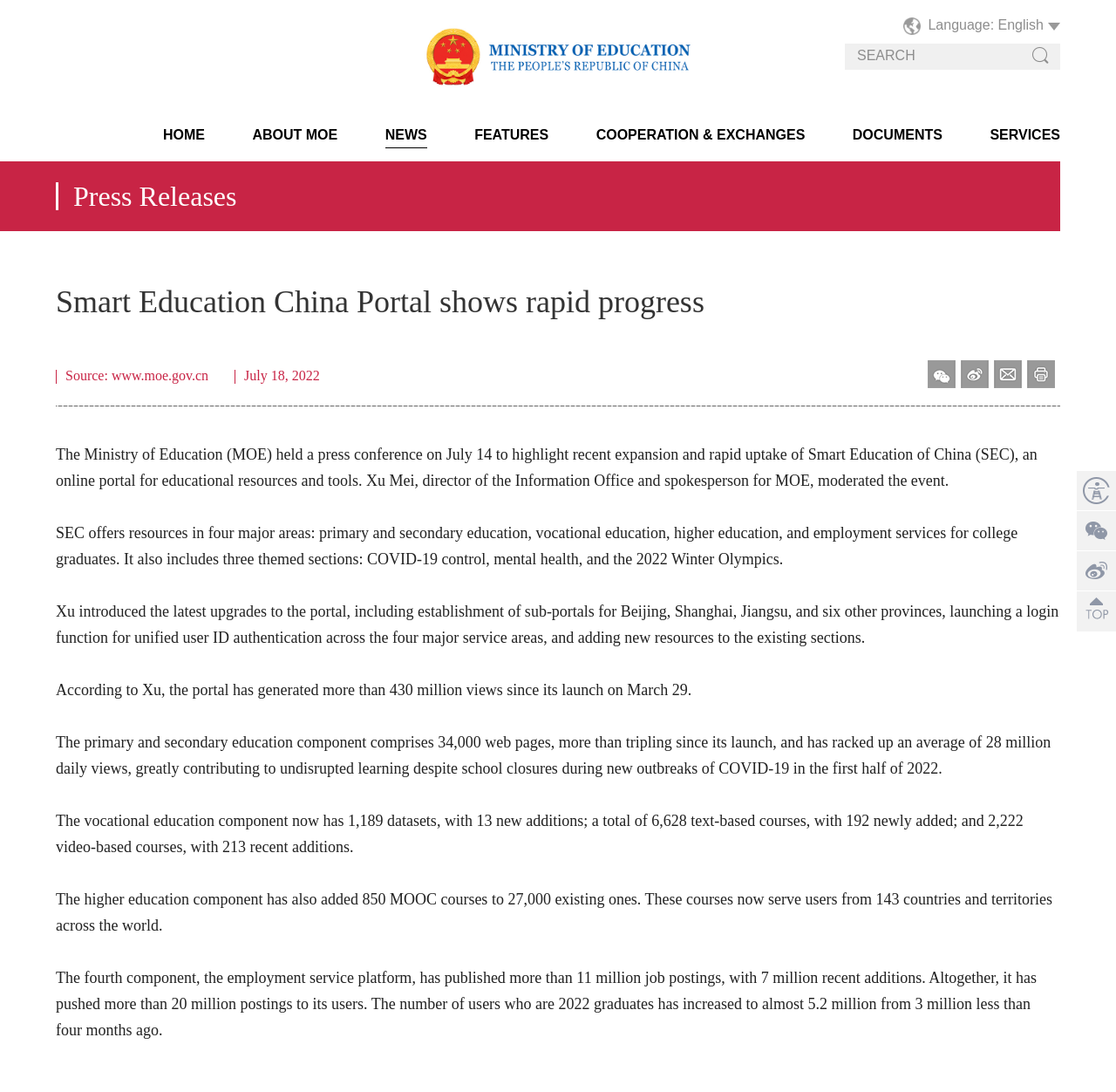Please determine the bounding box coordinates, formatted as (top-left x, top-left y, bottom-right x, bottom-right y), with all values as floating point numbers between 0 and 1. Identify the bounding box of the region described as: input value="SEARCH" name="searchword" value="SEARCH"

[0.759, 0.04, 0.95, 0.062]